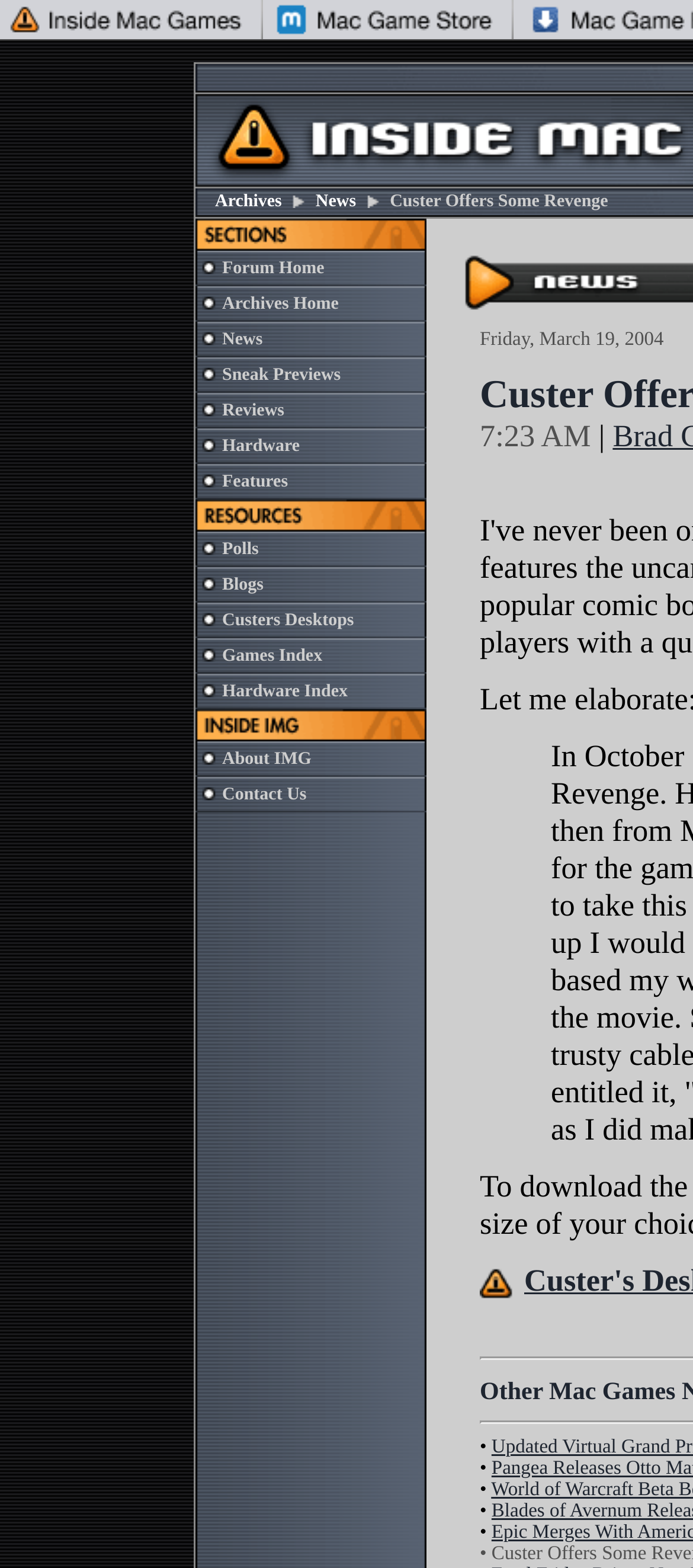Please identify the bounding box coordinates of the element's region that I should click in order to complete the following instruction: "View Forum Home". The bounding box coordinates consist of four float numbers between 0 and 1, i.e., [left, top, right, bottom].

[0.321, 0.165, 0.468, 0.177]